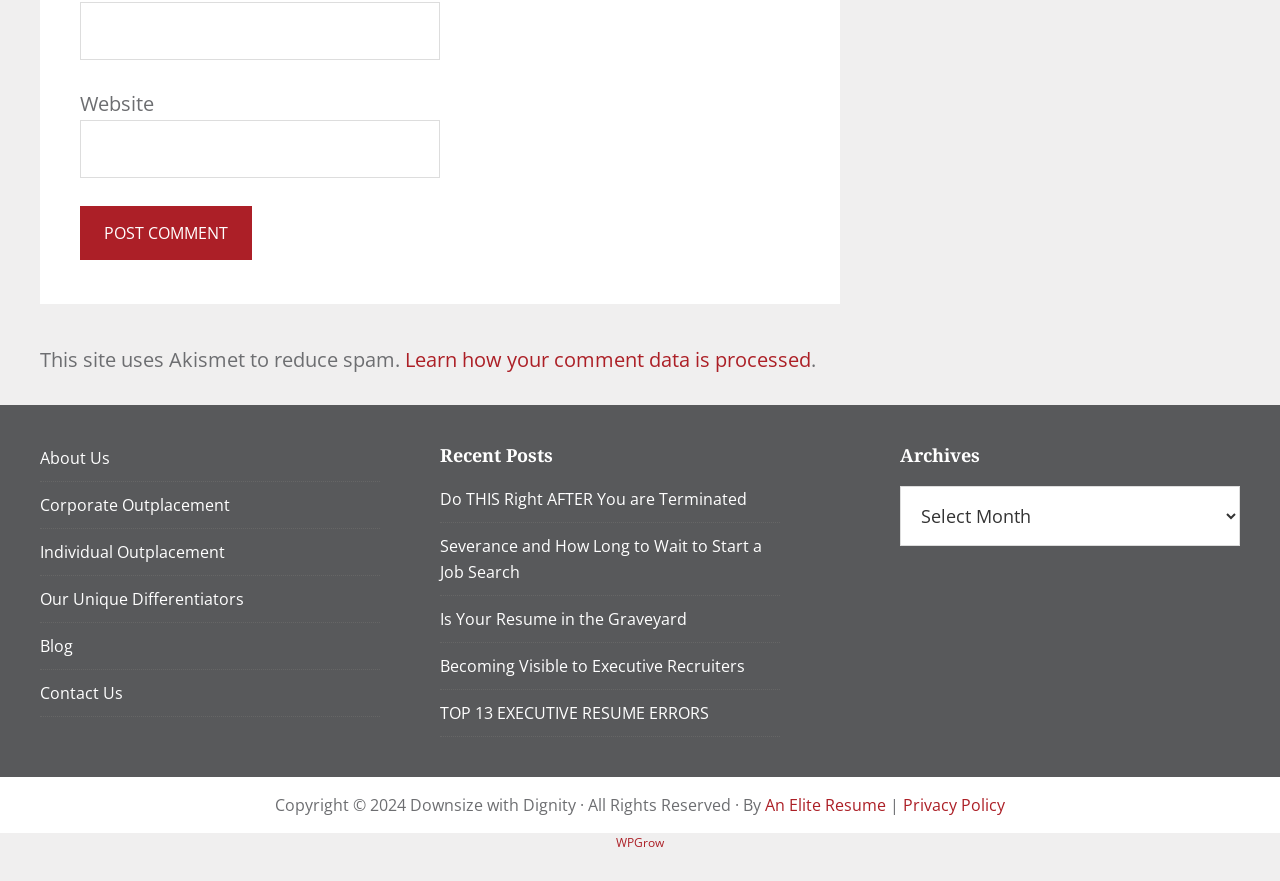How many links are there in the Archives section?
Offer a detailed and exhaustive answer to the question.

I counted the number of links under the 'Archives' heading, and there is only one combobox link.